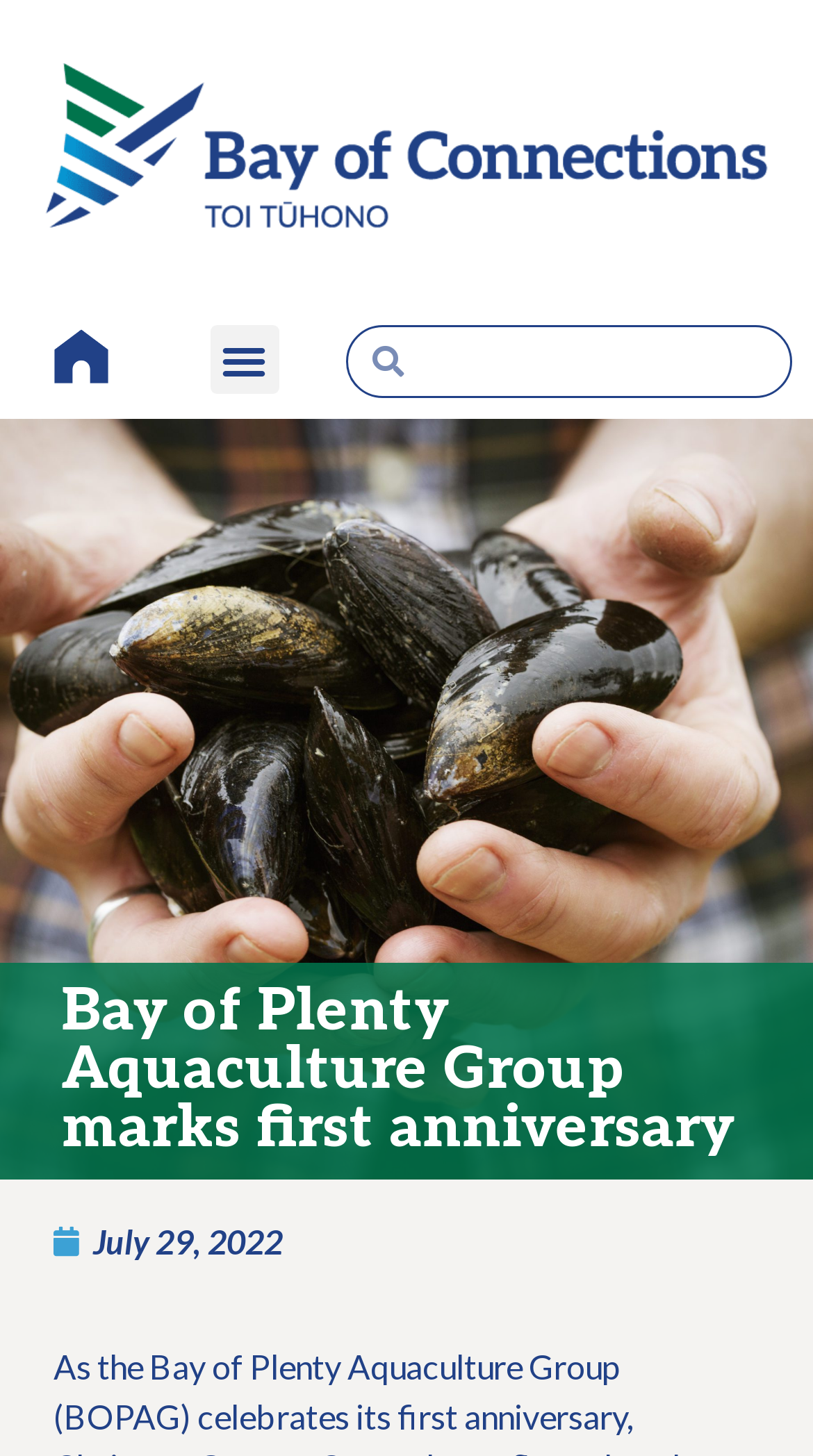What is the date of the article?
Based on the image, provide a one-word or brief-phrase response.

July 29, 2022